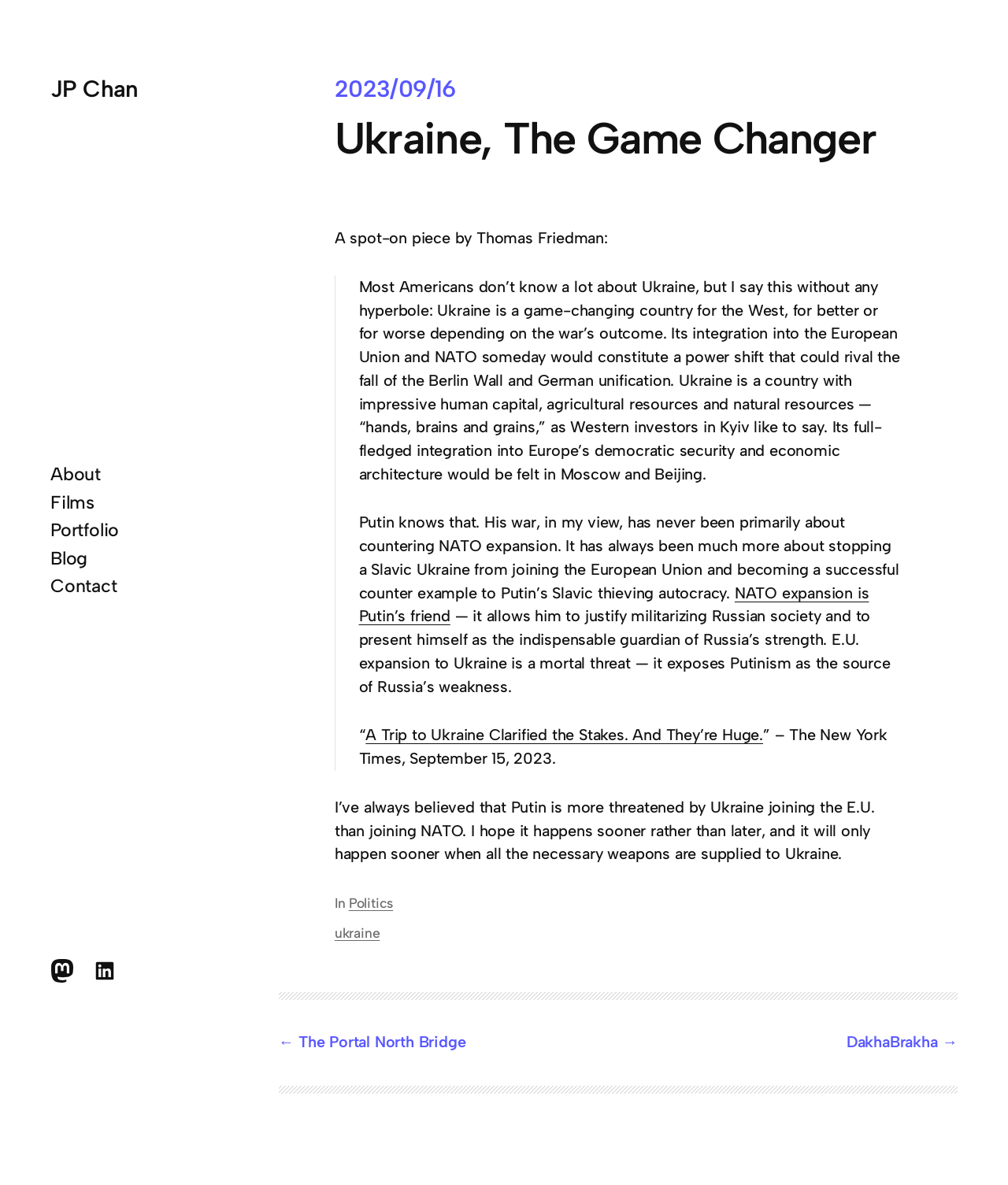What is the date of the article?
Please ensure your answer is as detailed and informative as possible.

I found the date of the article by examining the time element which contains the text '2023/09/16', indicating that it is the publication date of the article.